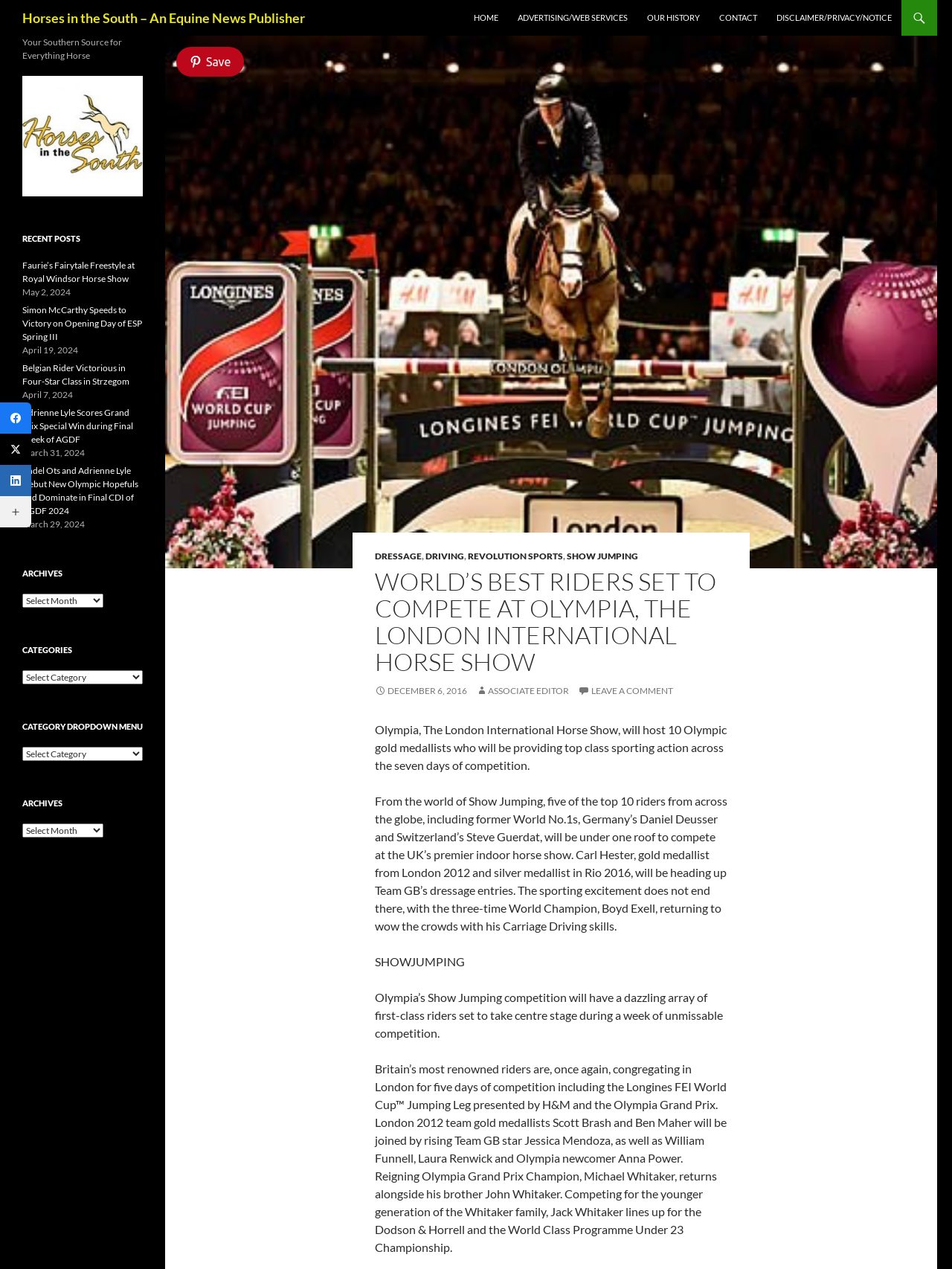What is the main title displayed on this webpage?

Horses in the South – An Equine News Publisher